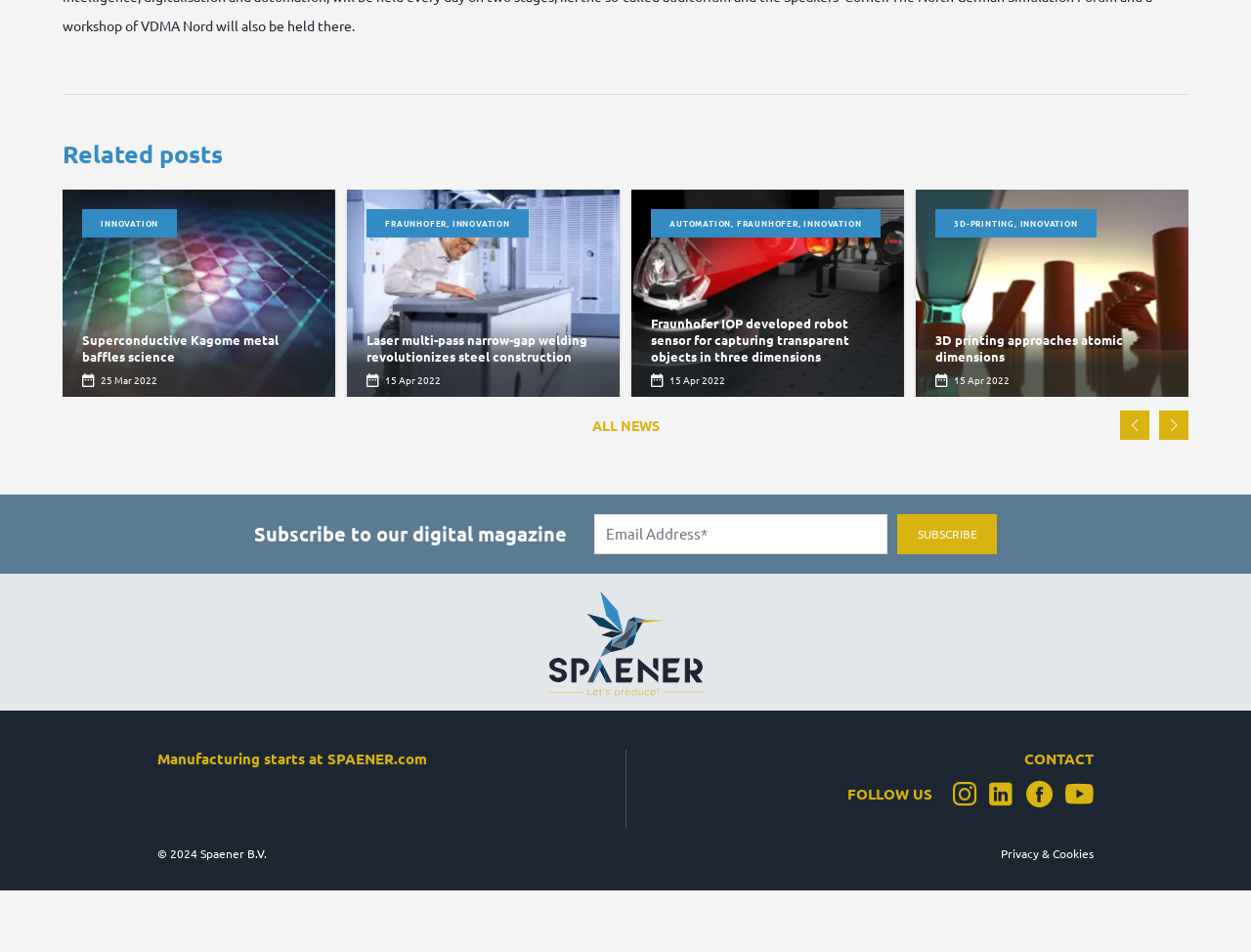Highlight the bounding box coordinates of the region I should click on to meet the following instruction: "Post a comment".

None